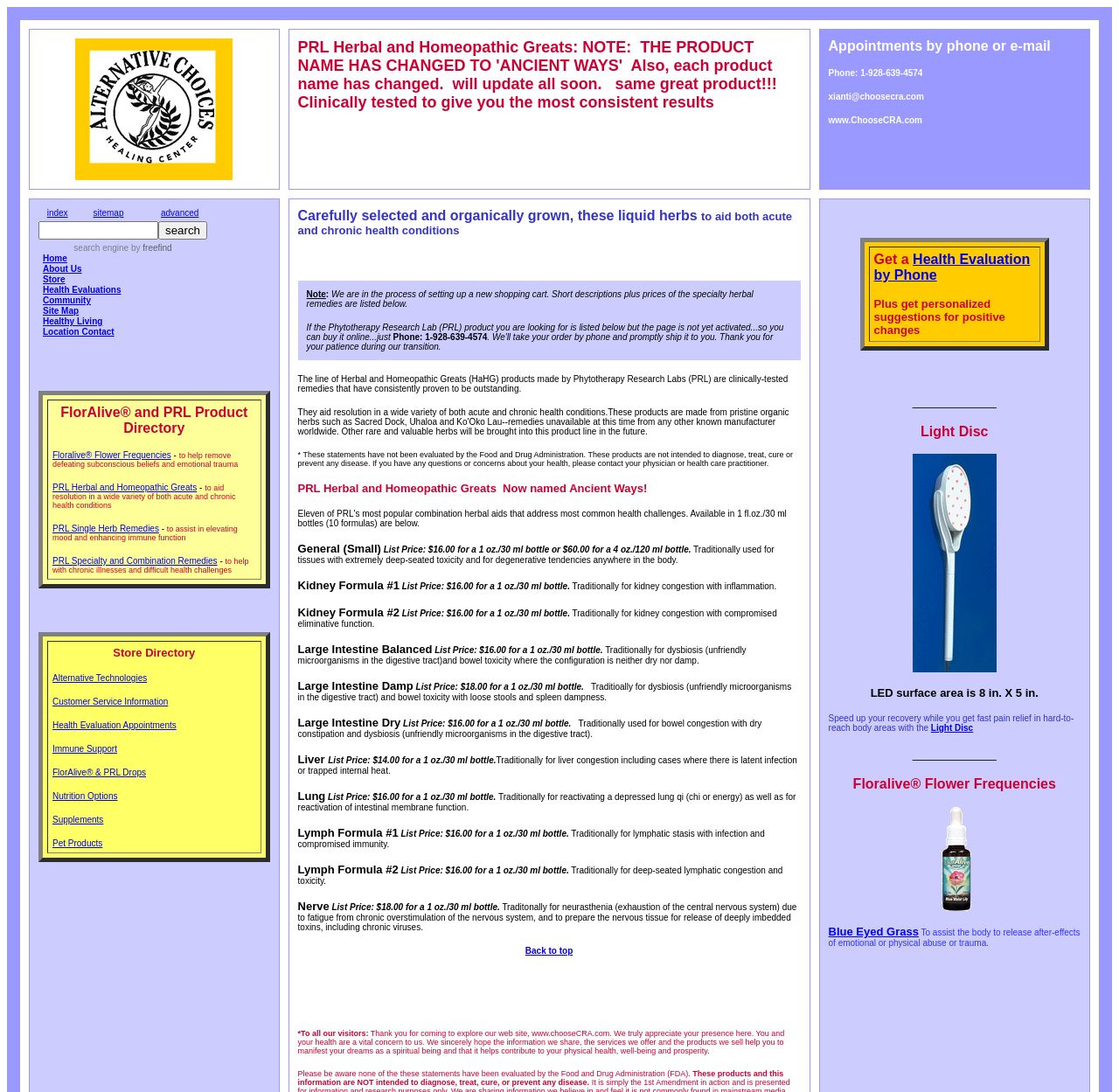Find the bounding box coordinates for the area you need to click to carry out the instruction: "search for something". The coordinates should be four float numbers between 0 and 1, indicated as [left, top, right, bottom].

[0.034, 0.203, 0.141, 0.219]